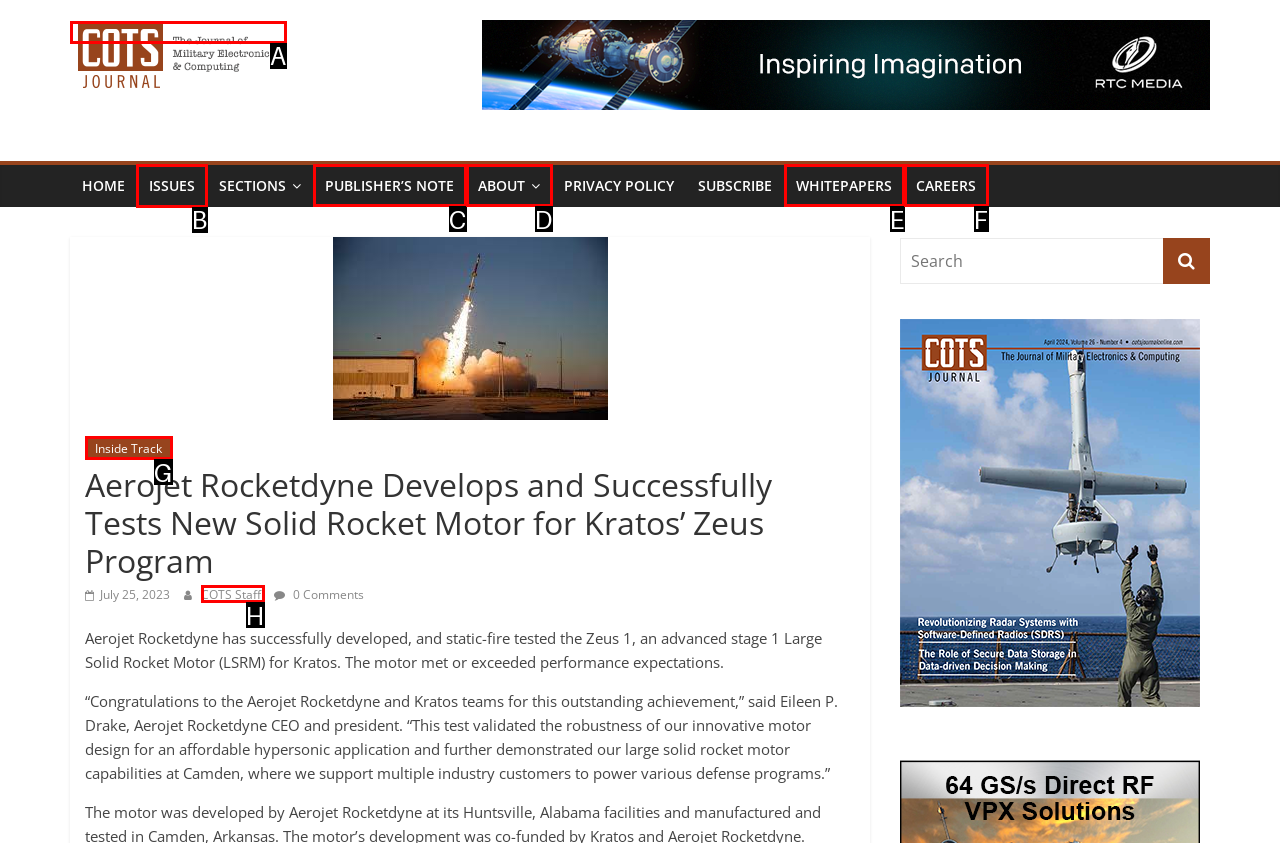Find the HTML element to click in order to complete this task: Visit Website
Answer with the letter of the correct option.

None